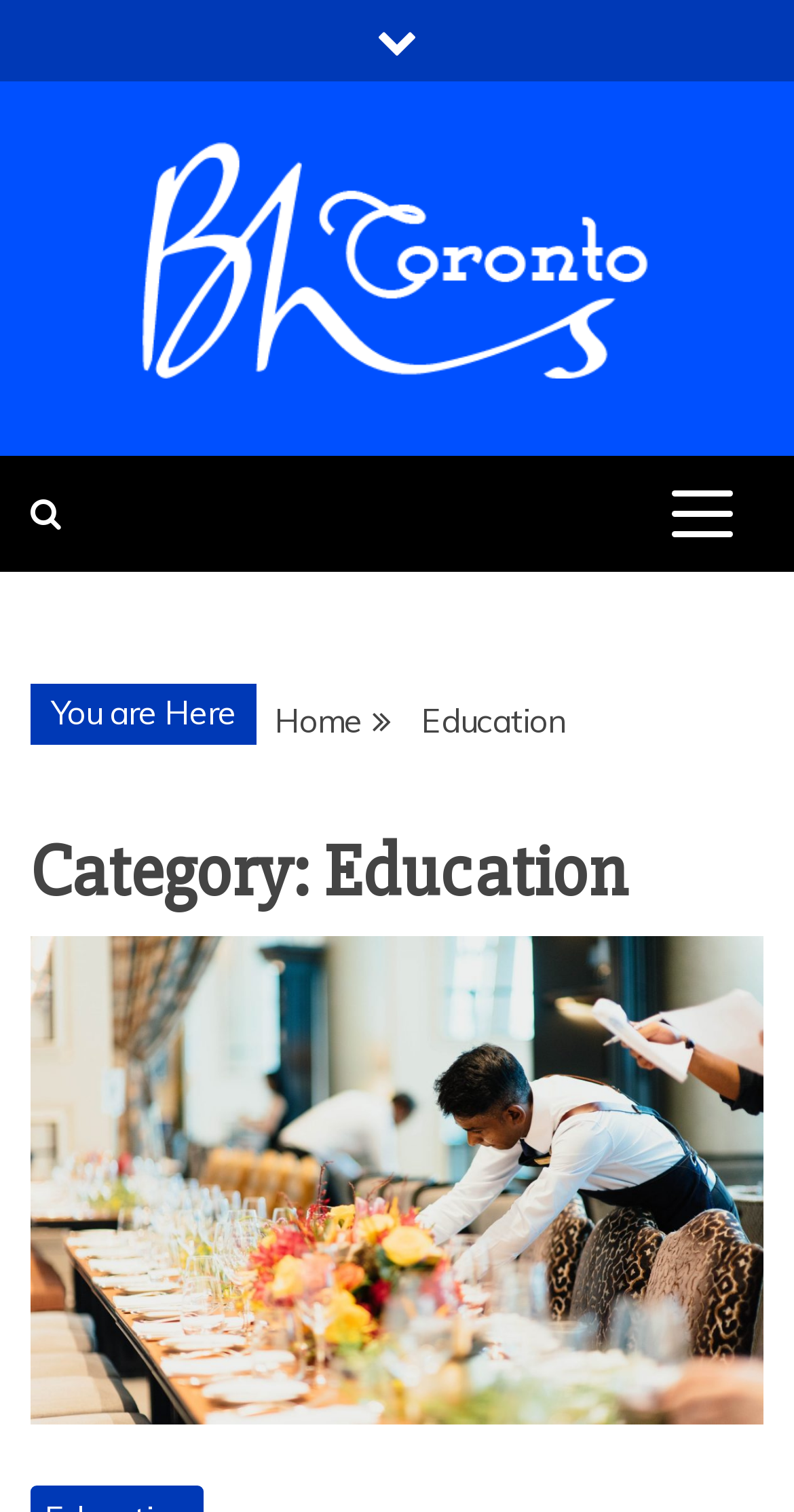What is the category of the current page?
Provide a detailed and extensive answer to the question.

The category of the current page can be determined by looking at the breadcrumbs navigation, where 'Education' is listed as the current category, and also by the heading 'Category: Education' which is present on the page.